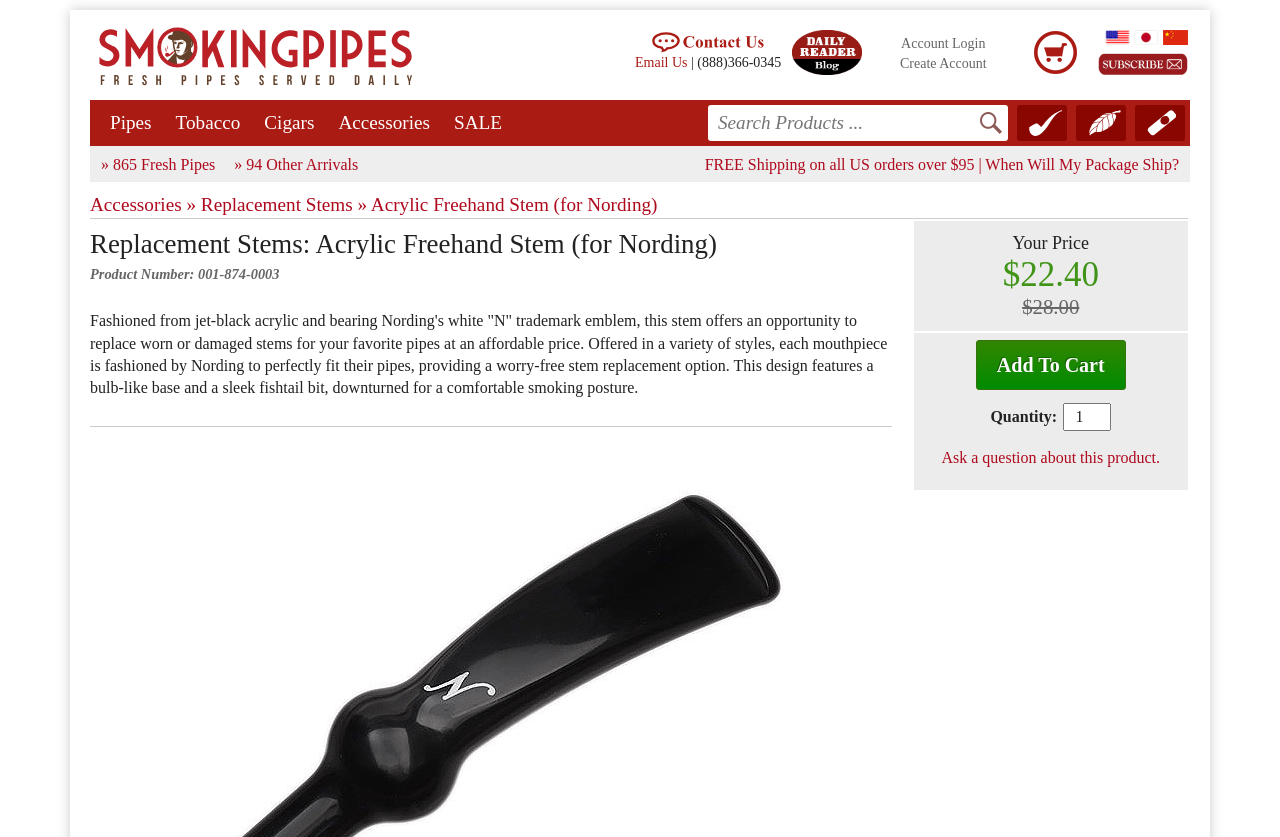What can you do with the 'Quantity' spinbutton?
Provide a thorough and detailed answer to the question.

I found the purpose of the 'Quantity' spinbutton by looking at its label and its location near the 'Add To Cart' button, indicating that it allows the user to select the quantity of the product they want to add to their cart.